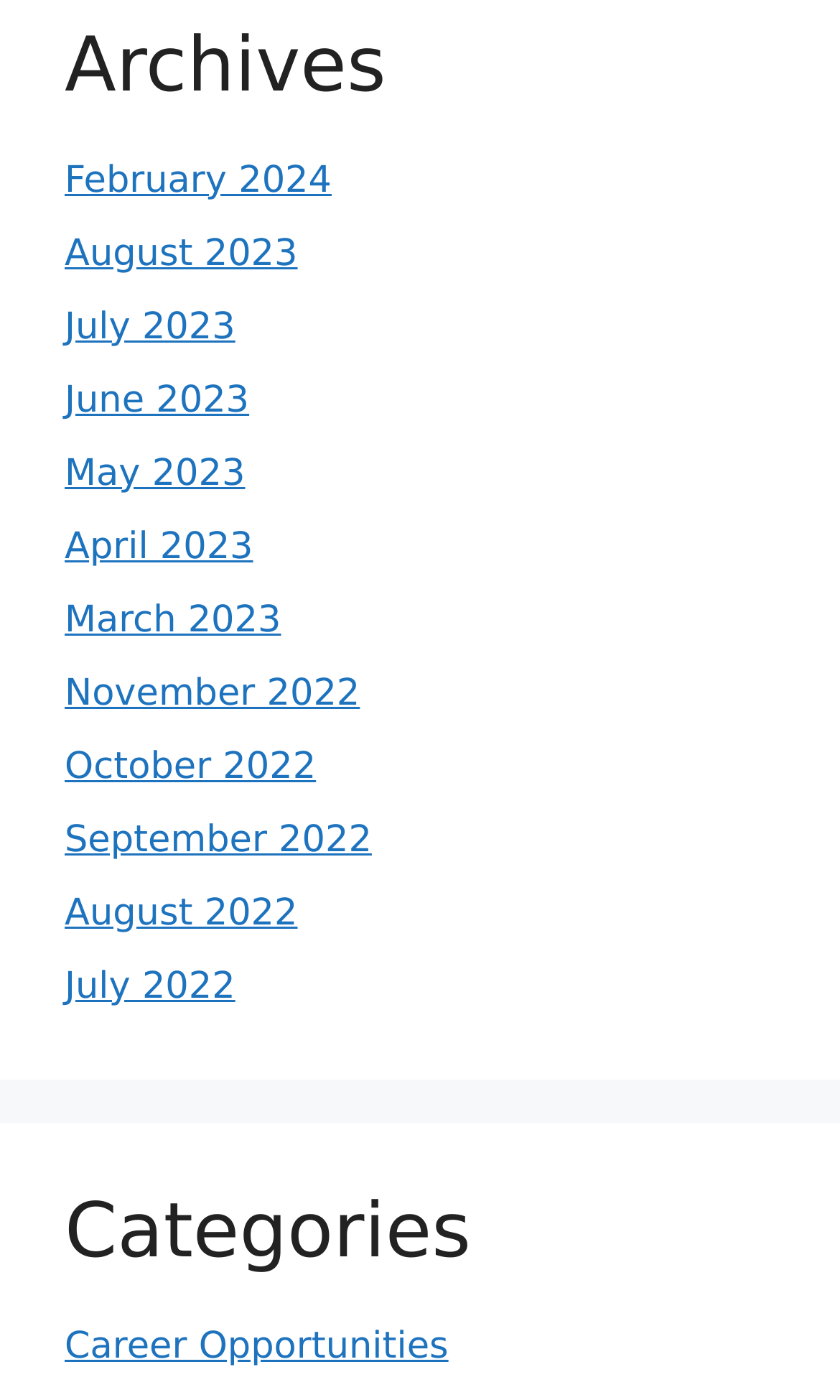Determine the bounding box coordinates of the region that needs to be clicked to achieve the task: "go to February 2024".

[0.077, 0.113, 0.395, 0.144]